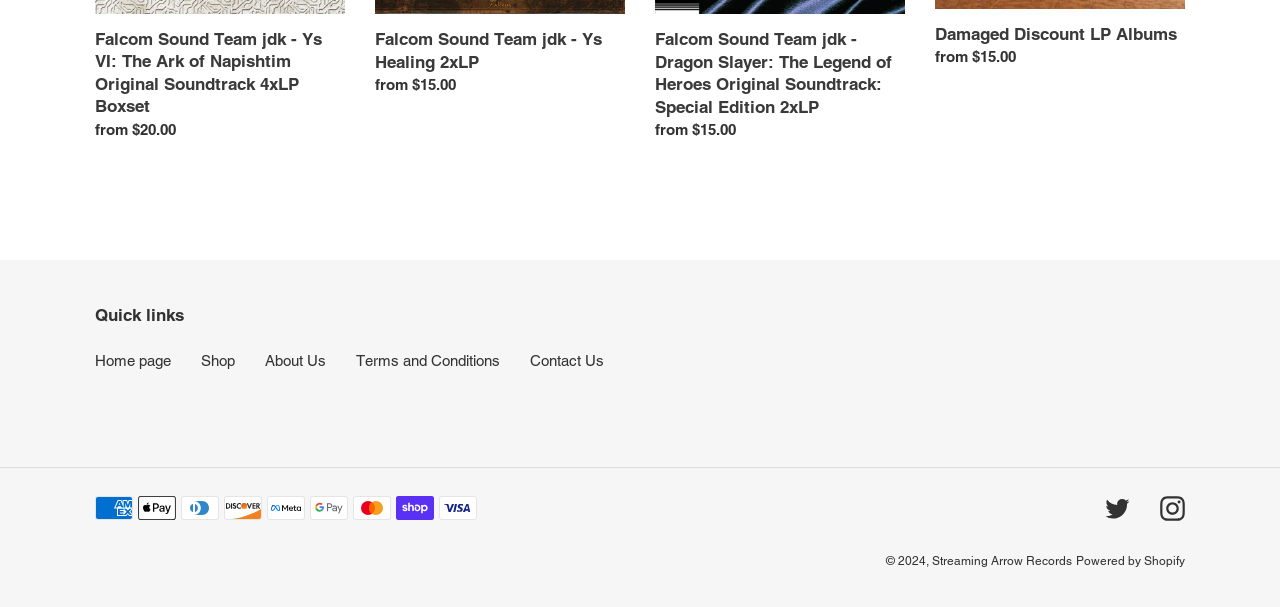Please provide a one-word or phrase answer to the question: 
What is the copyright year?

2024